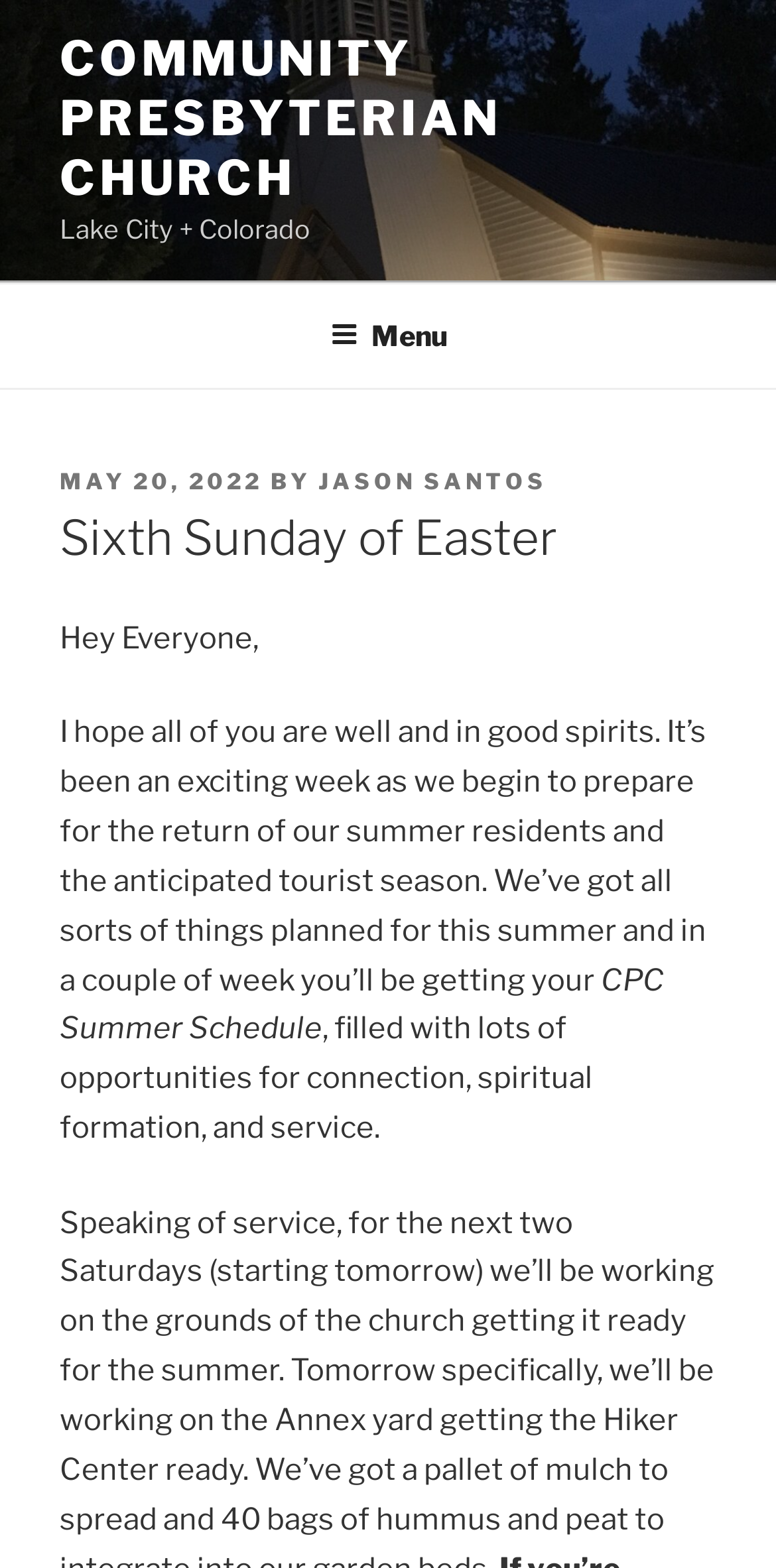Locate and extract the headline of this webpage.

Sixth Sunday of Easter